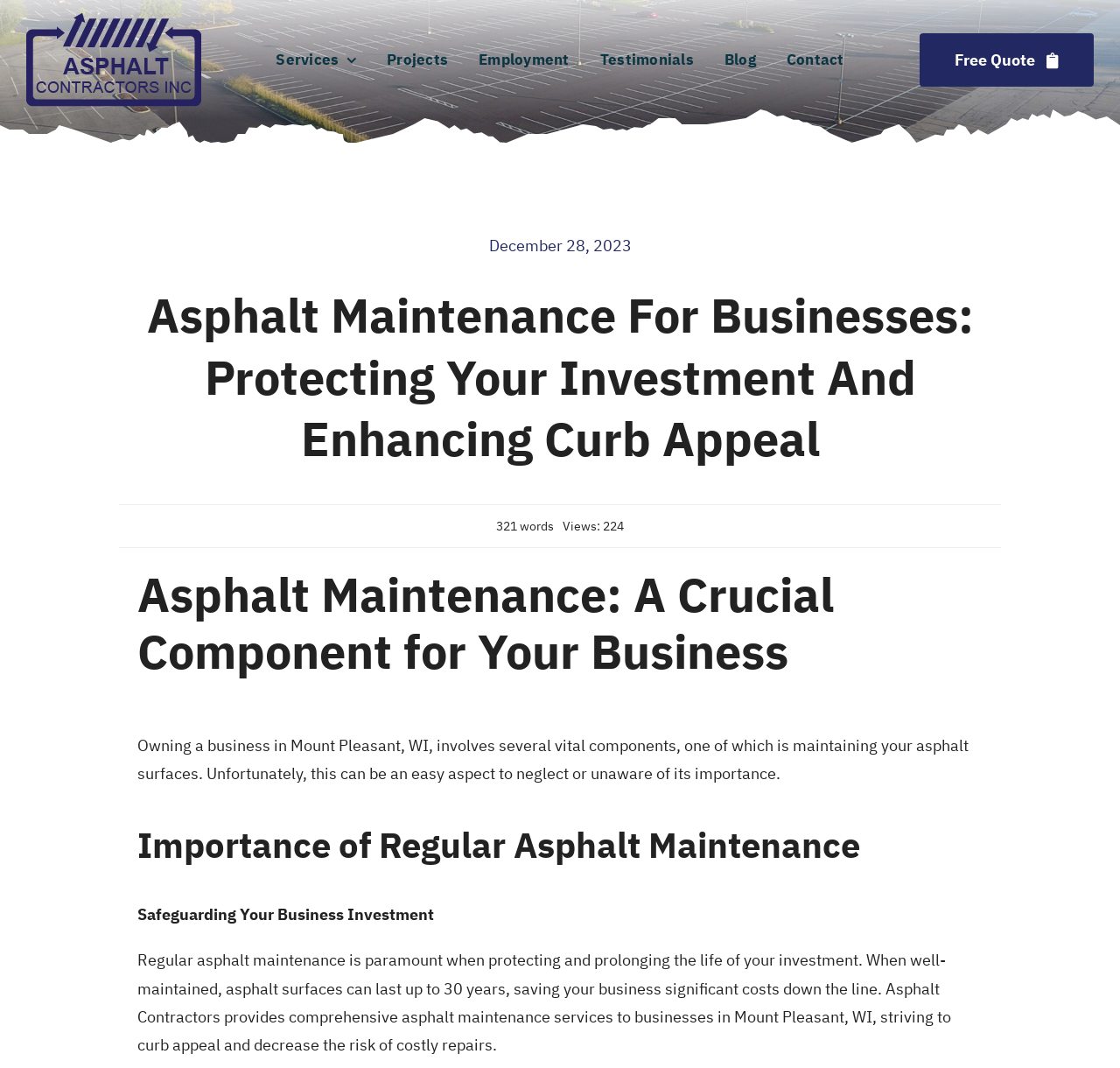Please determine the bounding box coordinates of the element's region to click for the following instruction: "Visit the 'Projects' page".

[0.338, 0.035, 0.408, 0.077]